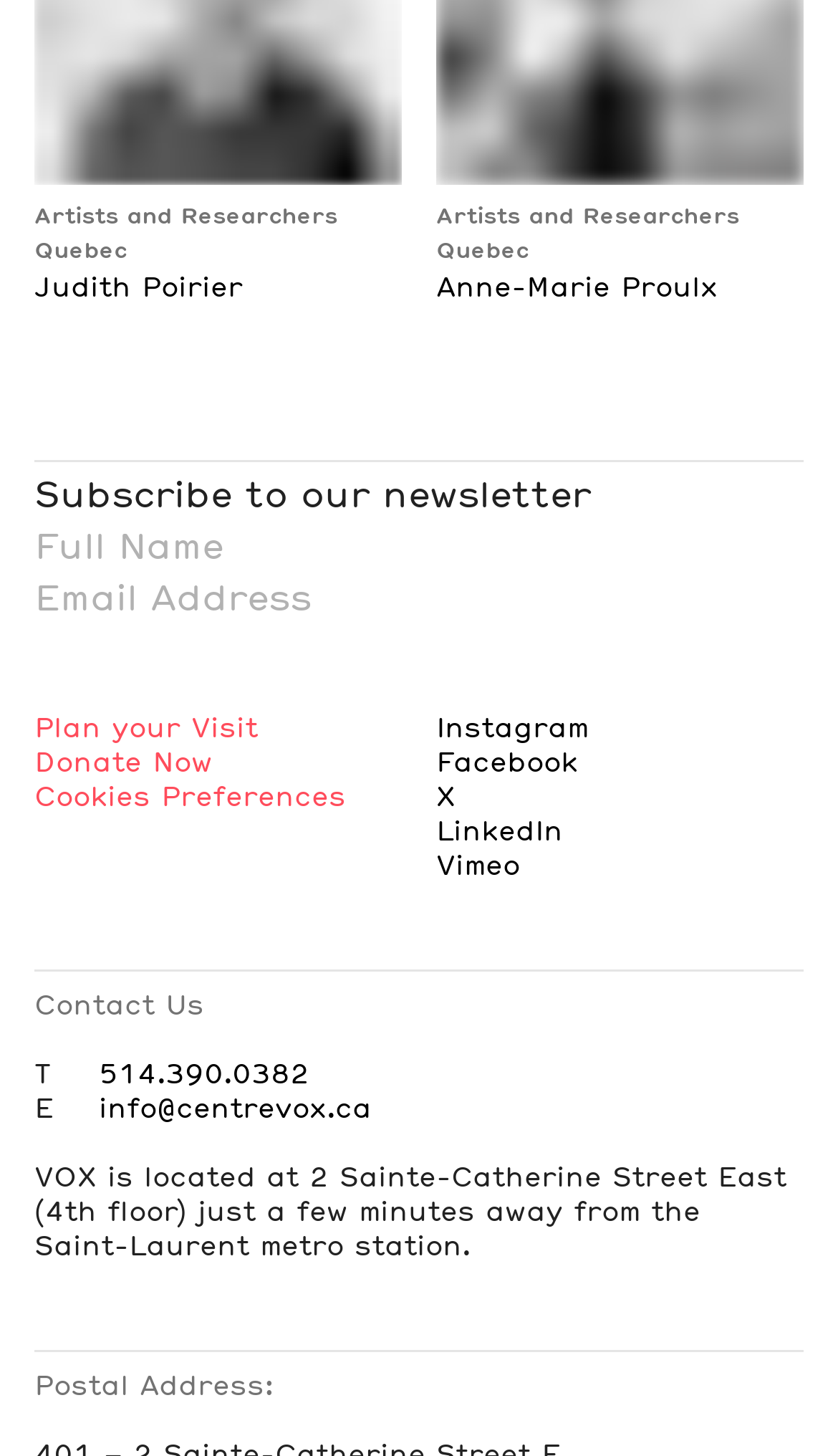Find the bounding box coordinates of the element to click in order to complete the given instruction: "Click on Judith Poirier."

[0.041, 0.186, 0.479, 0.21]